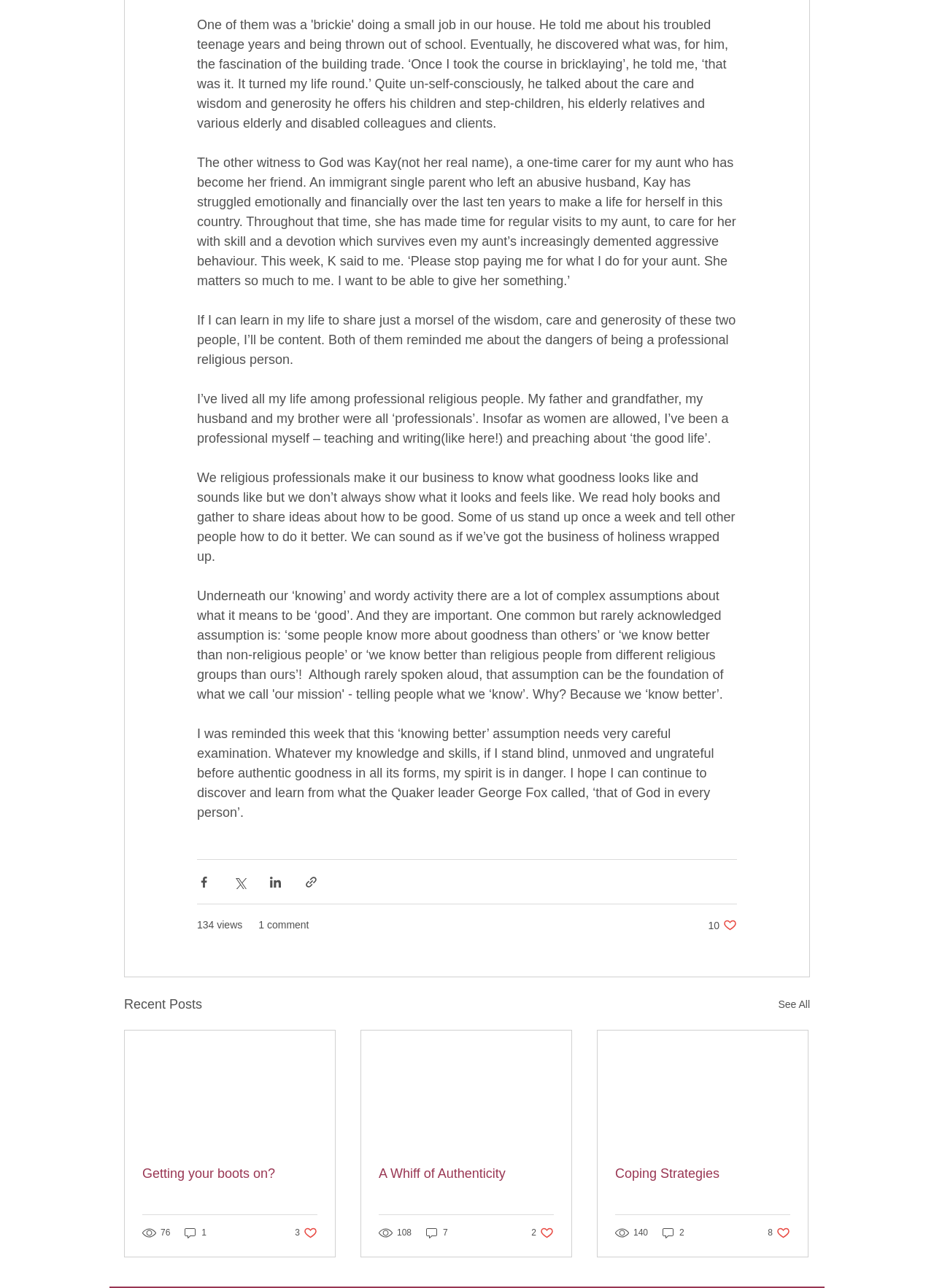Using the provided element description "parent_node: A Whiff of Authenticity", determine the bounding box coordinates of the UI element.

[0.387, 0.8, 0.612, 0.892]